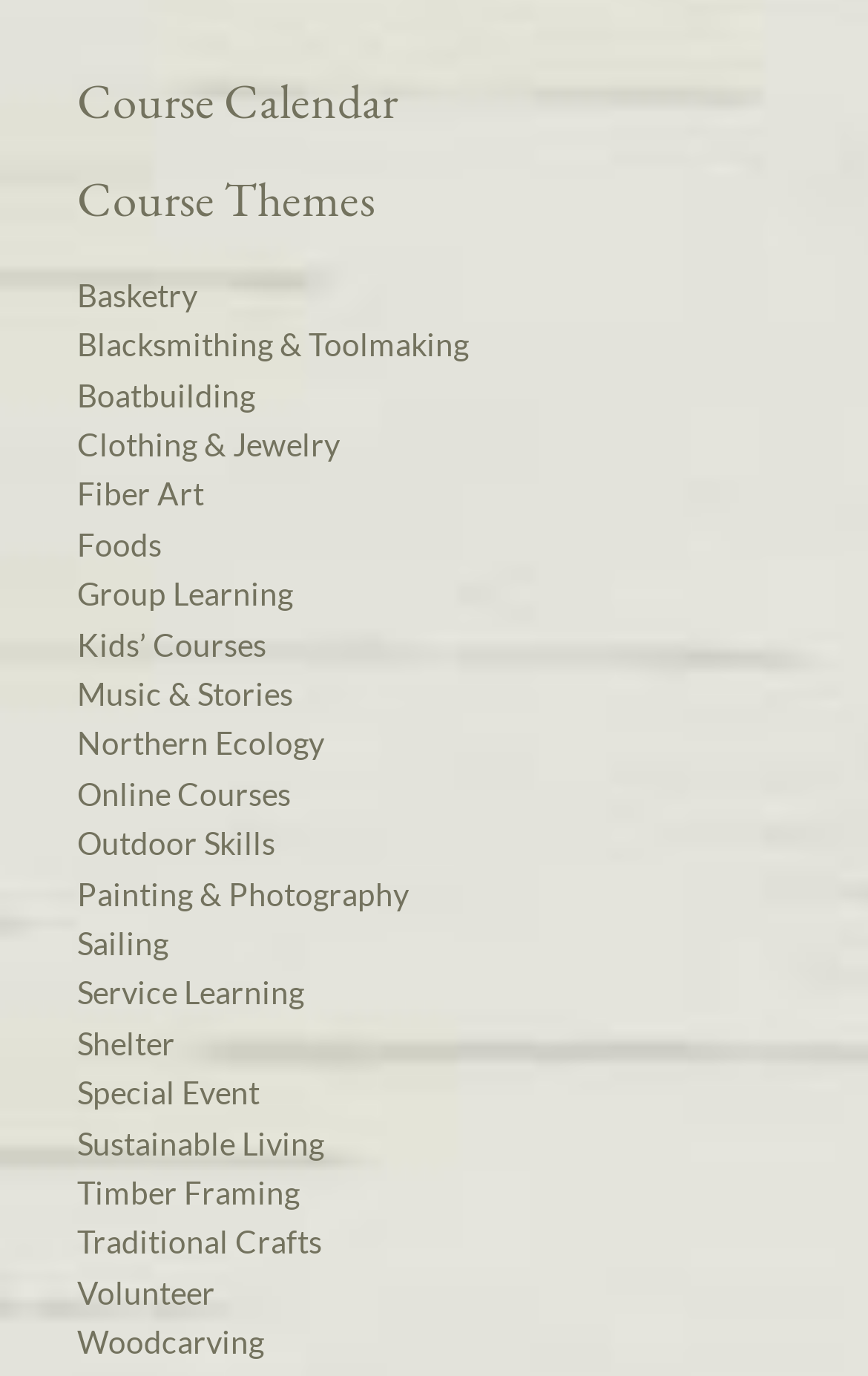Determine the bounding box for the UI element as described: "Shelter". The coordinates should be represented as four float numbers between 0 and 1, formatted as [left, top, right, bottom].

[0.089, 0.741, 0.911, 0.777]